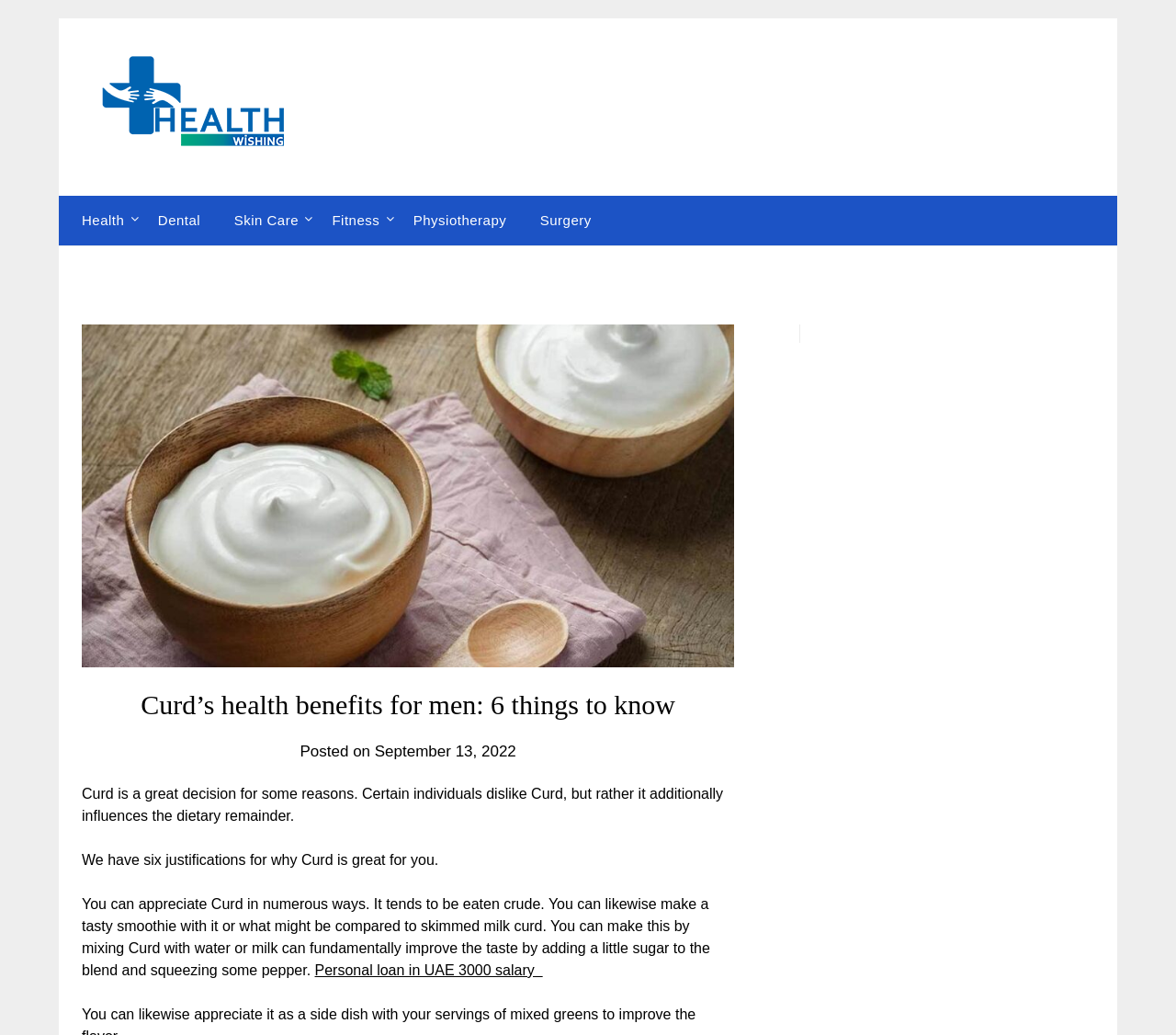Highlight the bounding box coordinates of the region I should click on to meet the following instruction: "Click the 'Physiotherapy' link".

[0.339, 0.189, 0.443, 0.237]